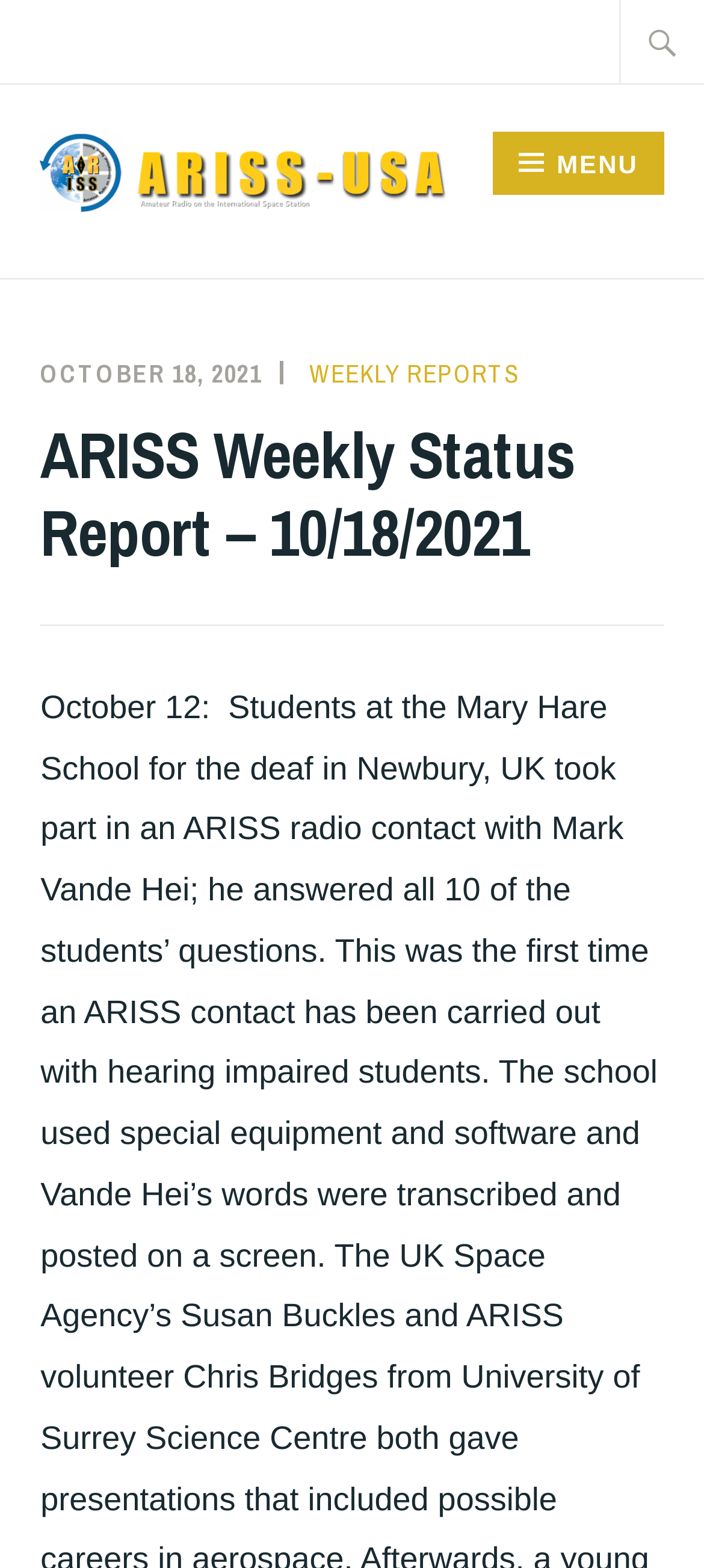Given the webpage screenshot and the description, determine the bounding box coordinates (top-left x, top-left y, bottom-right x, bottom-right y) that define the location of the UI element matching this description: Menu

[0.701, 0.084, 0.943, 0.124]